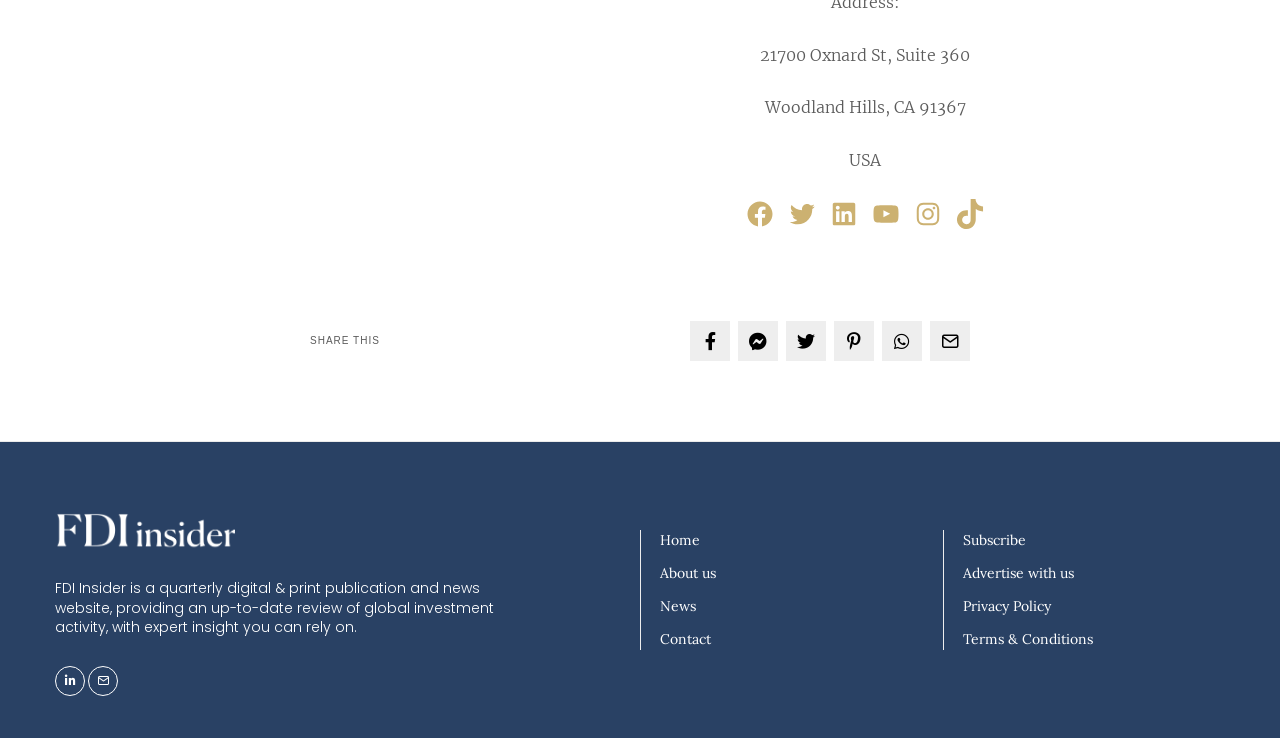What is the theme of the news website?
Using the visual information, answer the question in a single word or phrase.

Global investment activity